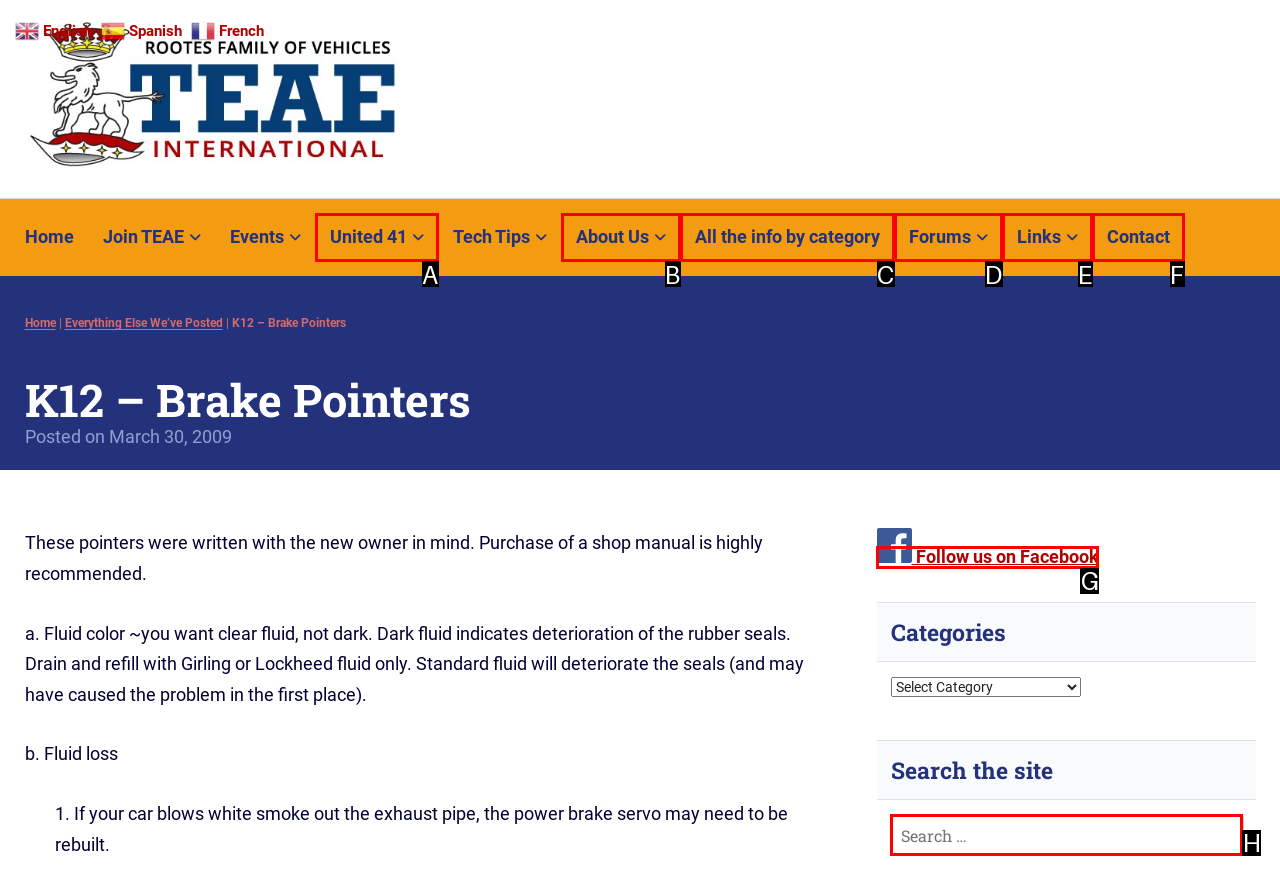Choose the HTML element that needs to be clicked for the given task: Search for something on the site Respond by giving the letter of the chosen option.

H